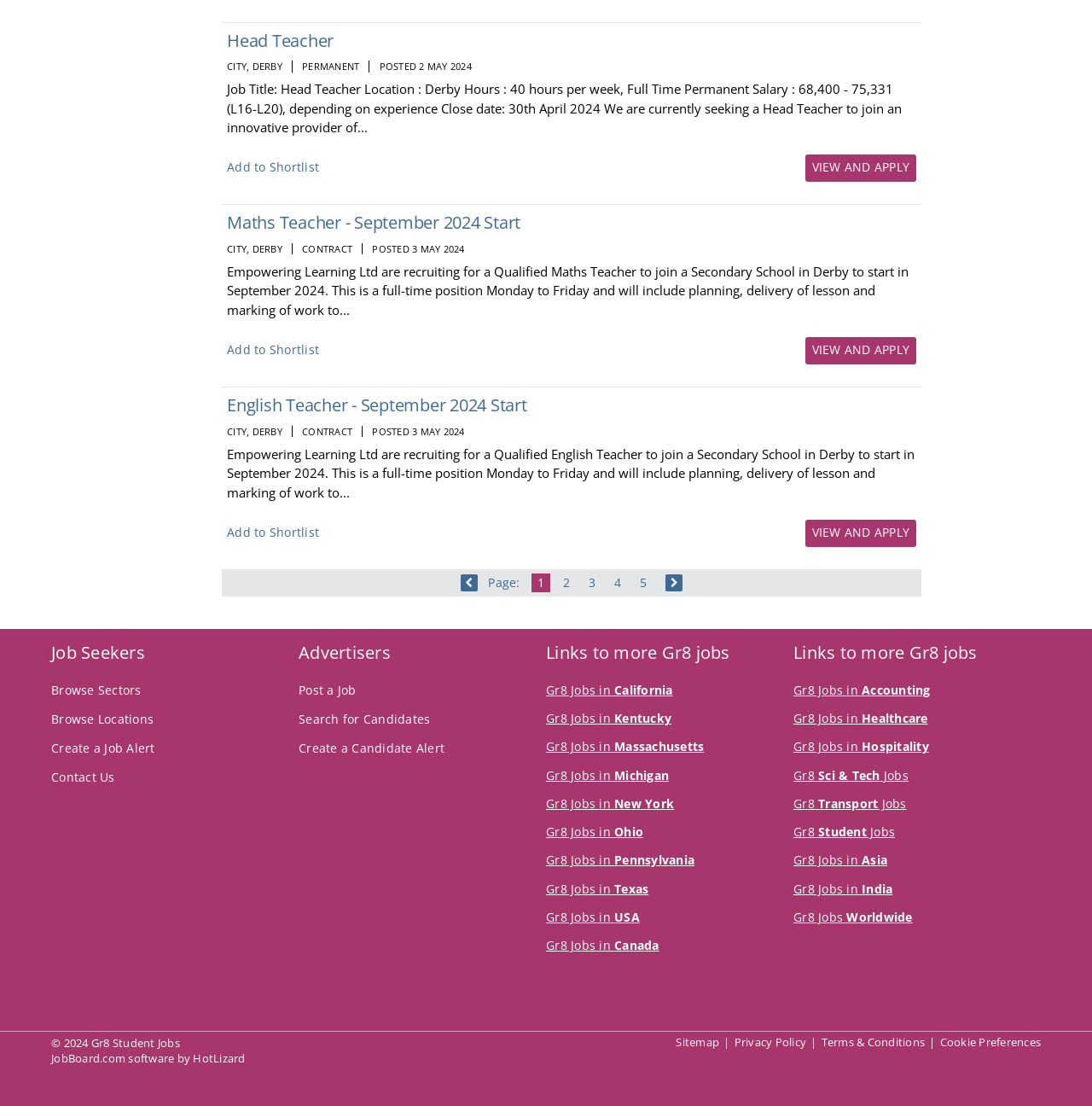Given the element description India, specify the bounding box coordinates of the corresponding UI element in the format (top-left x, top-left y, bottom-right x, bottom-right y). All values must be between 0 and 1.

None